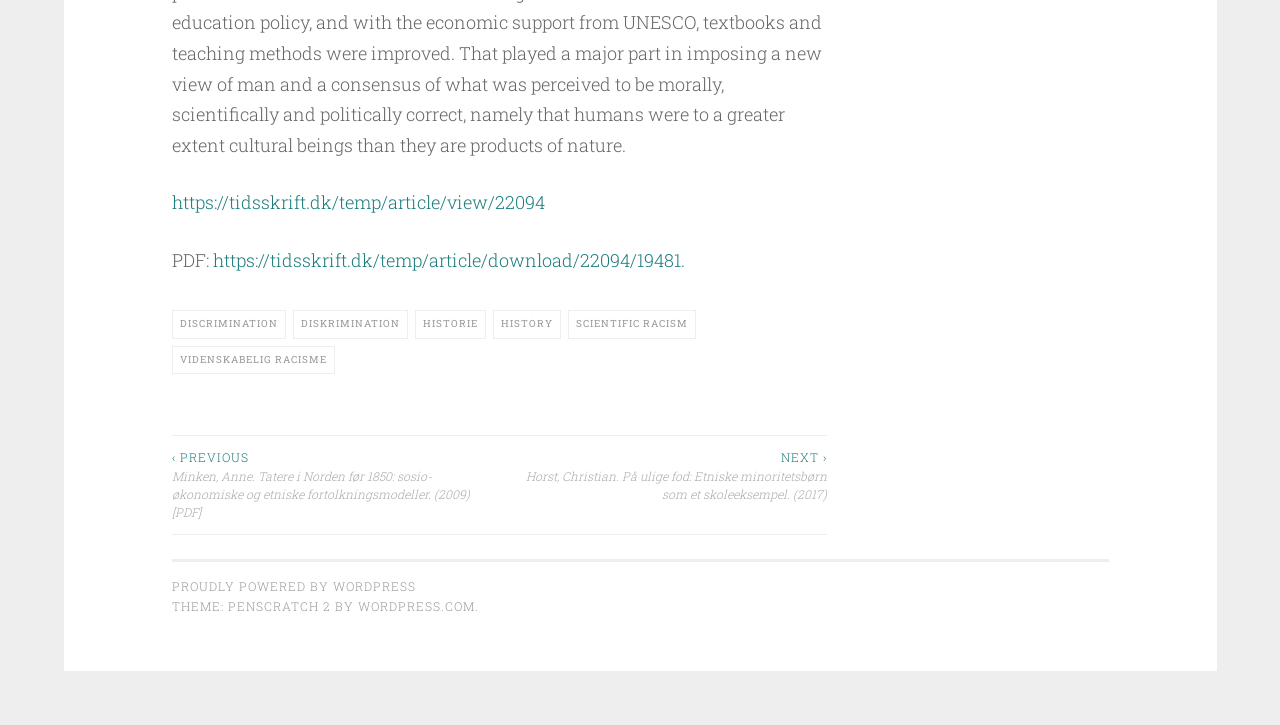Please identify the bounding box coordinates of the element's region that needs to be clicked to fulfill the following instruction: "go to previous article". The bounding box coordinates should consist of four float numbers between 0 and 1, i.e., [left, top, right, bottom].

[0.134, 0.618, 0.39, 0.719]